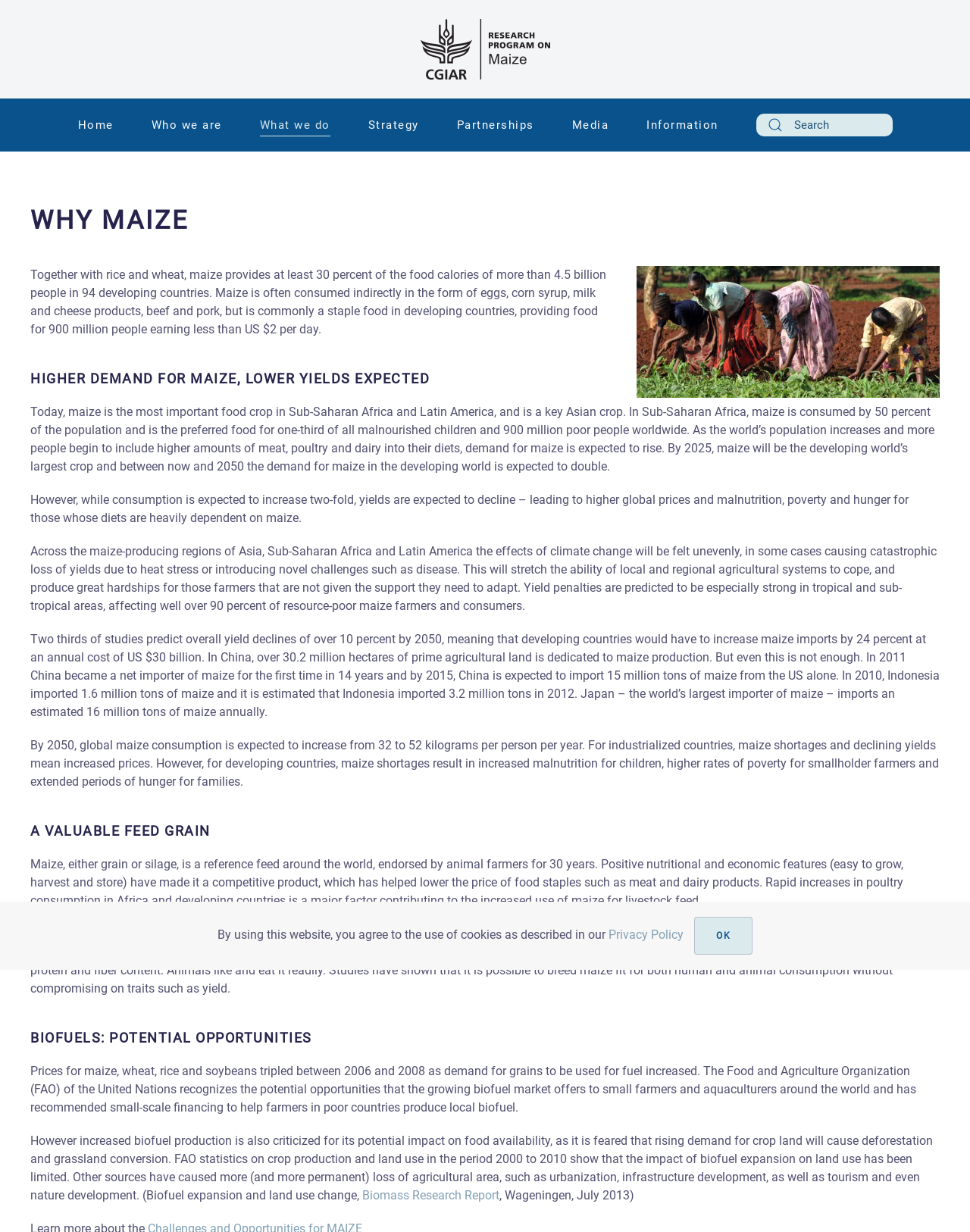Determine the bounding box coordinates of the region to click in order to accomplish the following instruction: "Go back to home". Provide the coordinates as four float numbers between 0 and 1, specifically [left, top, right, bottom].

[0.433, 0.015, 0.567, 0.065]